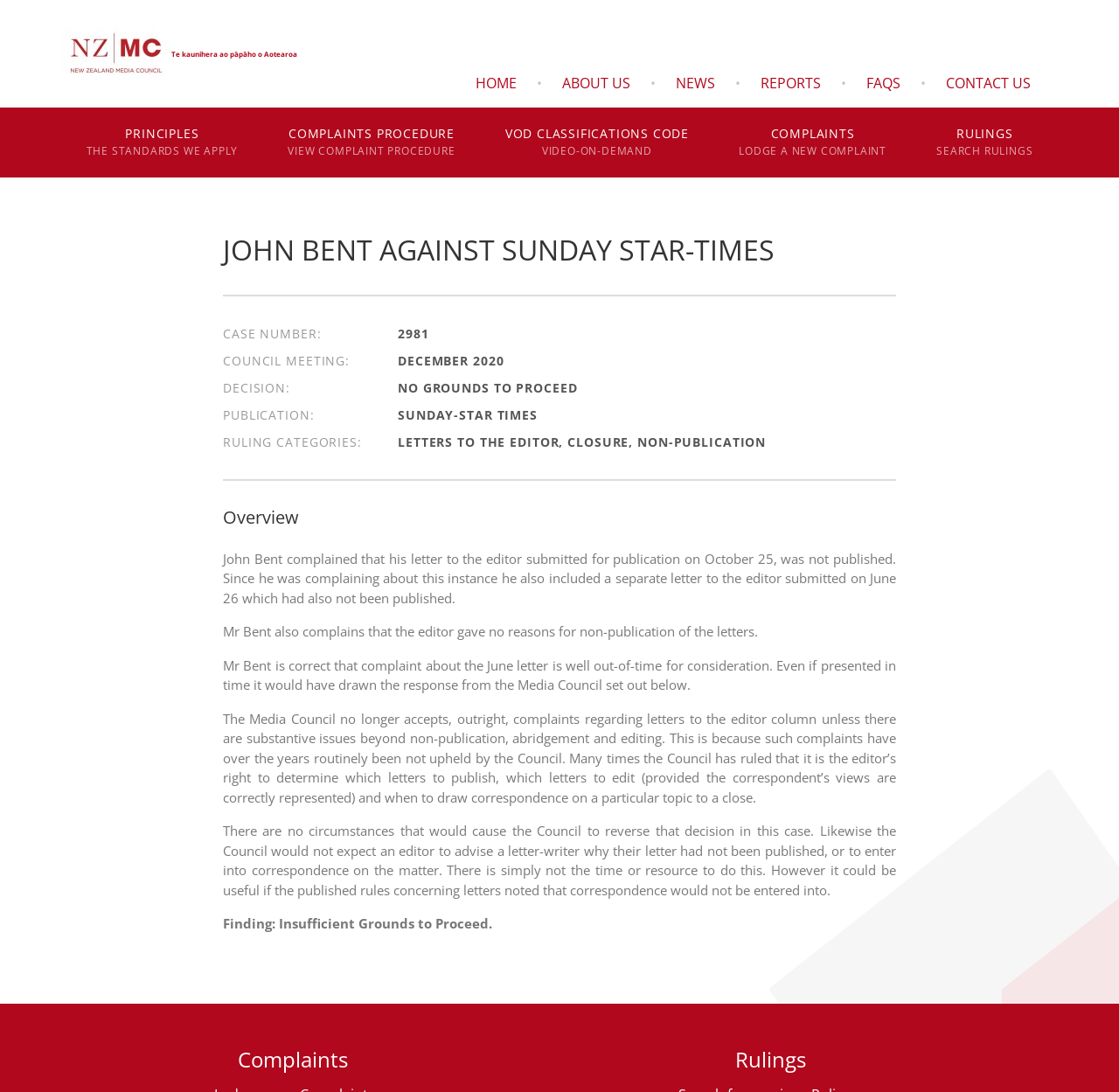Identify the bounding box coordinates for the element that needs to be clicked to fulfill this instruction: "Enter email address". Provide the coordinates in the format of four float numbers between 0 and 1: [left, top, right, bottom].

None